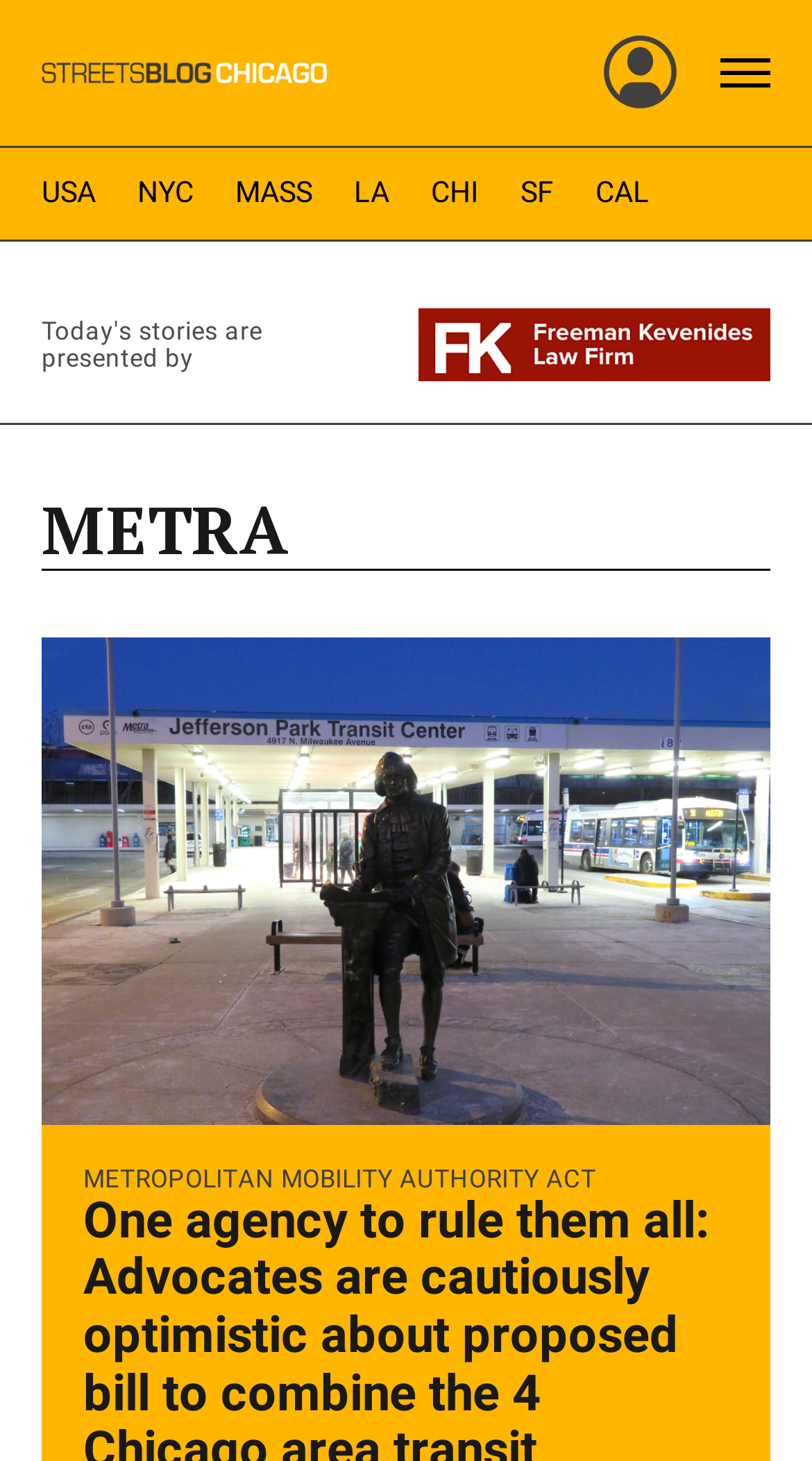Using the webpage screenshot, find the UI element described by MASS. Provide the bounding box coordinates in the format (top-left x, top-left y, bottom-right x, bottom-right y), ensuring all values are floating point numbers between 0 and 1.

[0.29, 0.117, 0.385, 0.148]